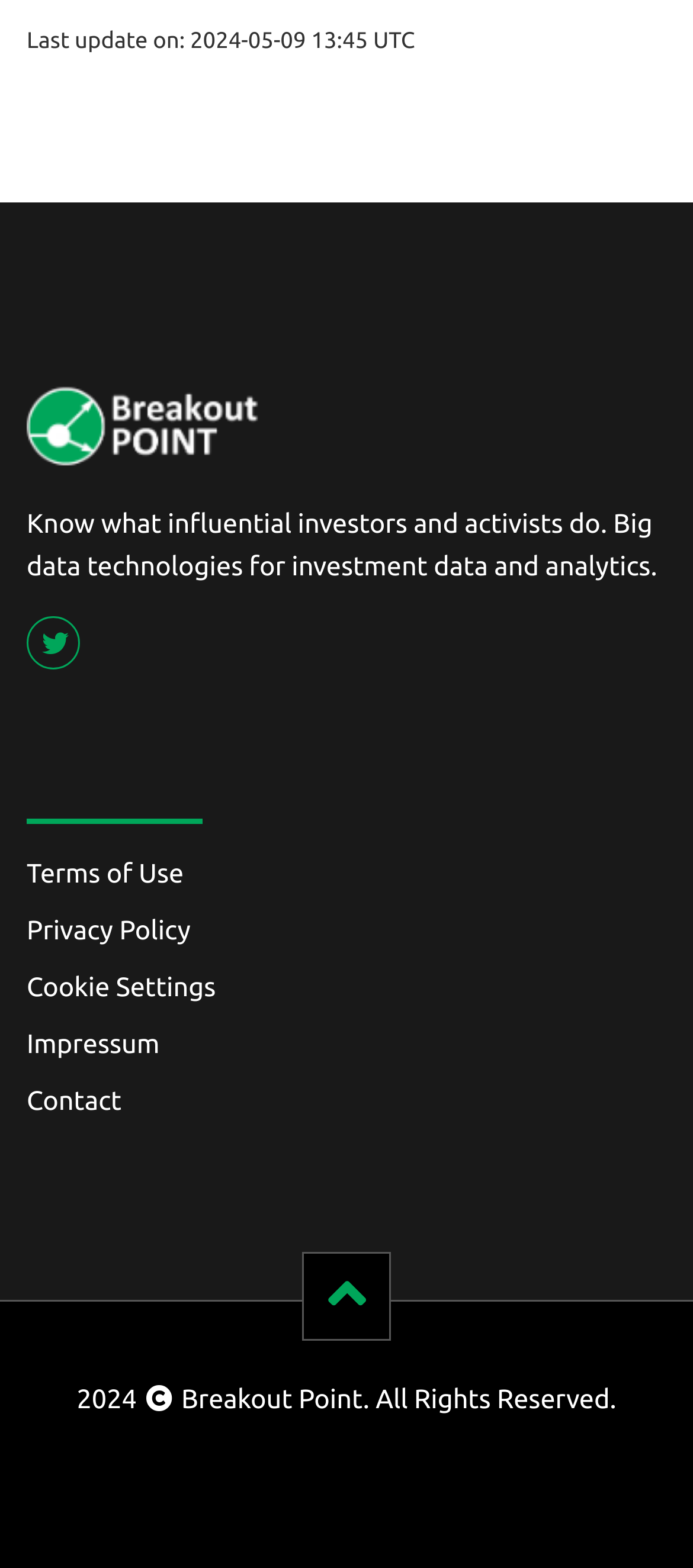Based on the element description Terms of Use, identify the bounding box coordinates for the UI element. The coordinates should be in the format (top-left x, top-left y, bottom-right x, bottom-right y) and within the 0 to 1 range.

[0.038, 0.548, 0.265, 0.567]